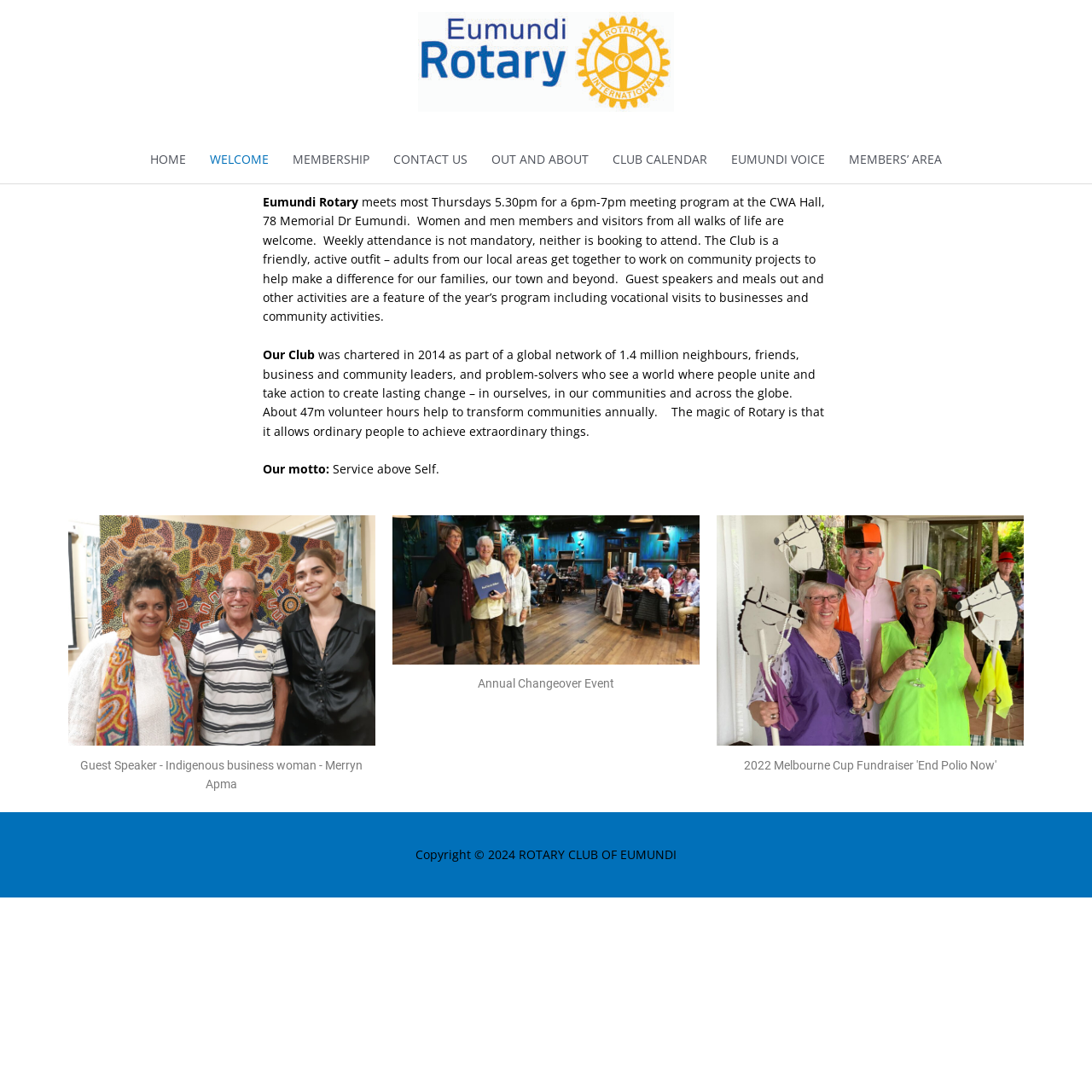How often does the club meet?
Using the information presented in the image, please offer a detailed response to the question.

The meeting frequency of the club can be found in the StaticText 'meets most Thursdays 5.30pm for a 6pm-7pm meeting program at the CWA Hall, 78 Memorial Dr Eumundi.' in the main content area.